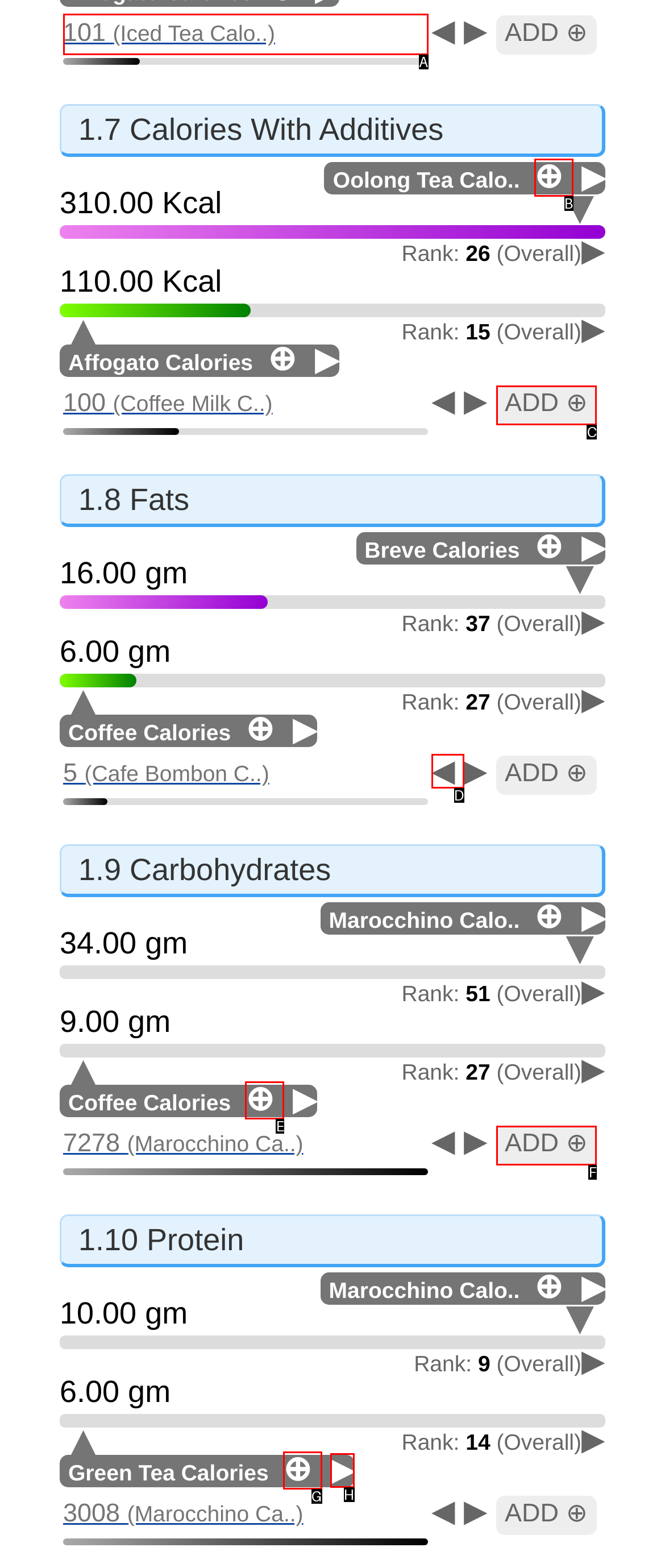From the options provided, determine which HTML element best fits the description: 101 (Iced Tea Calo..). Answer with the correct letter.

A